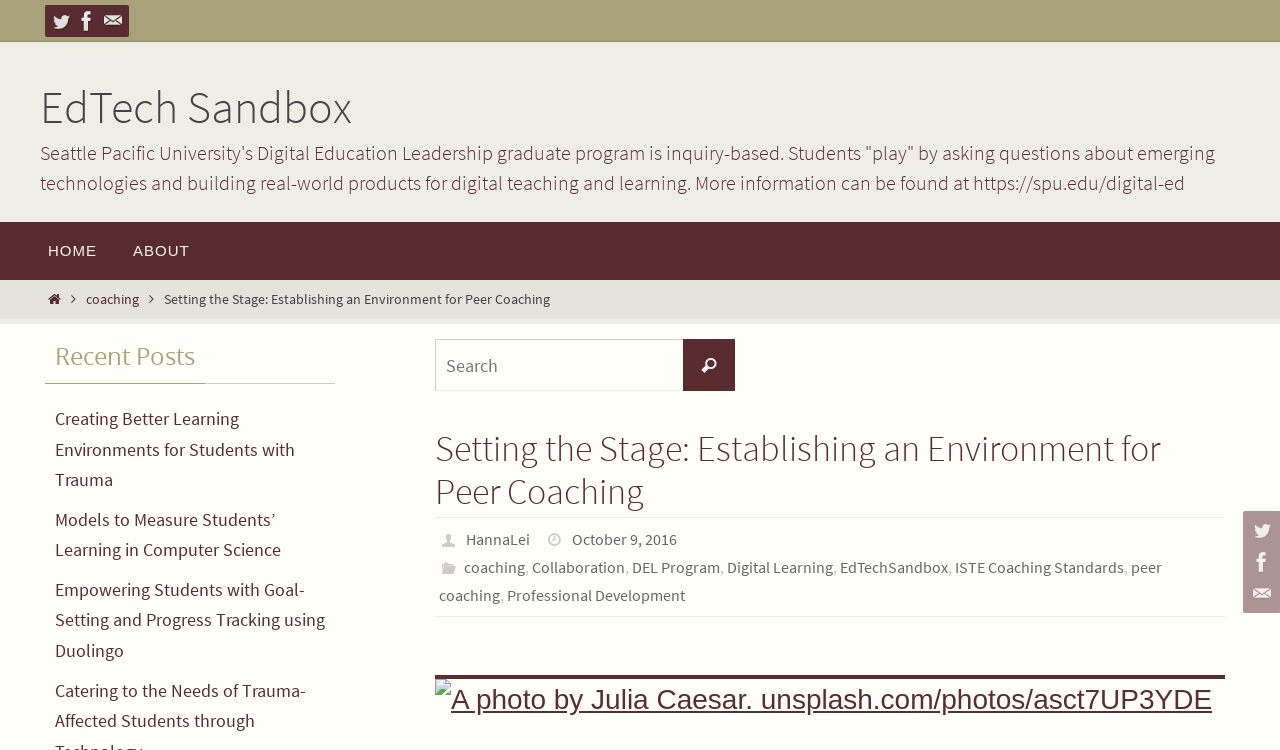Please provide the bounding box coordinates for the element that needs to be clicked to perform the instruction: "Check recent posts". The coordinates must consist of four float numbers between 0 and 1, formatted as [left, top, right, bottom].

[0.035, 0.439, 0.262, 0.512]